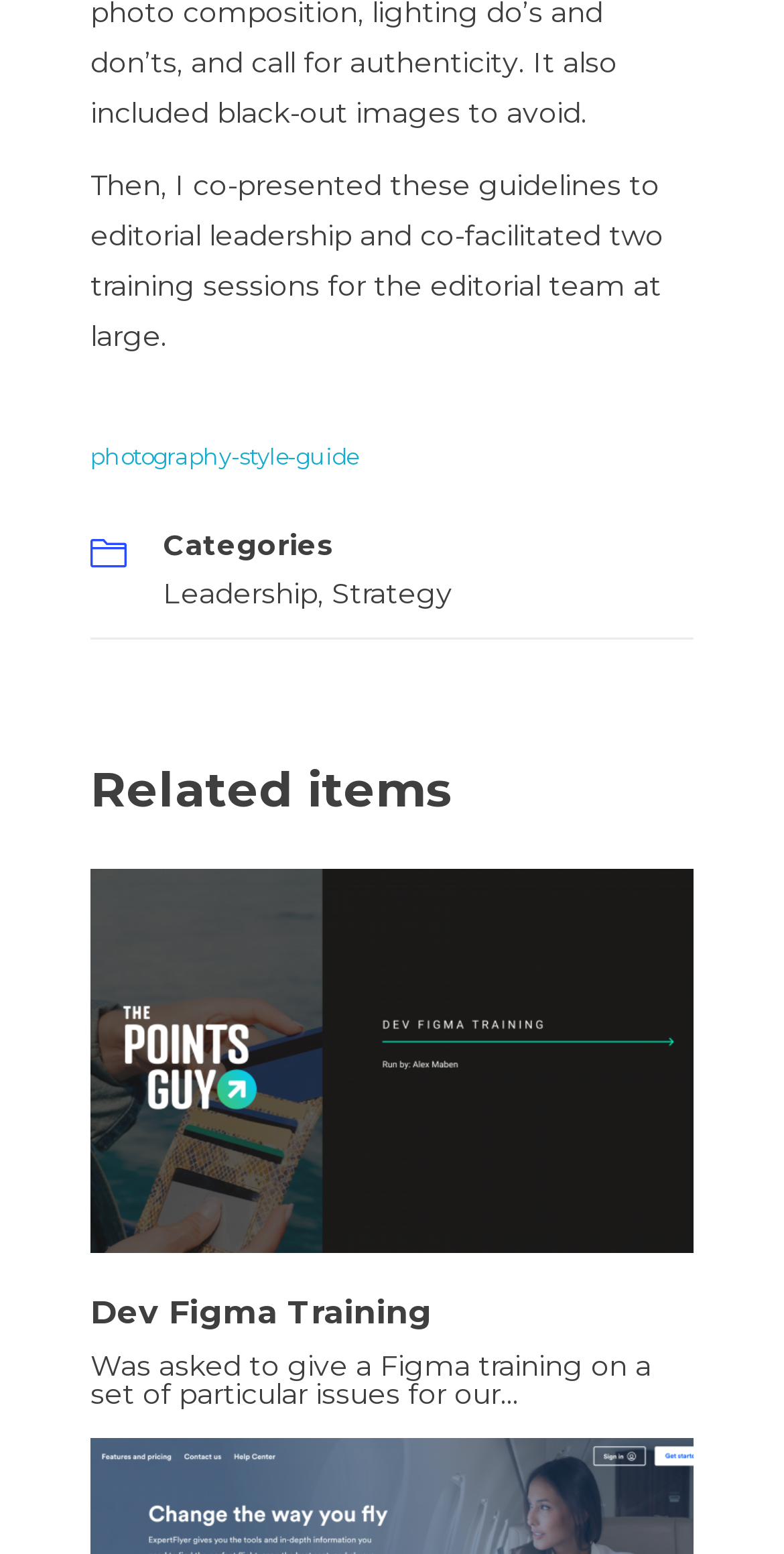How many categories are mentioned? Using the information from the screenshot, answer with a single word or phrase.

Two